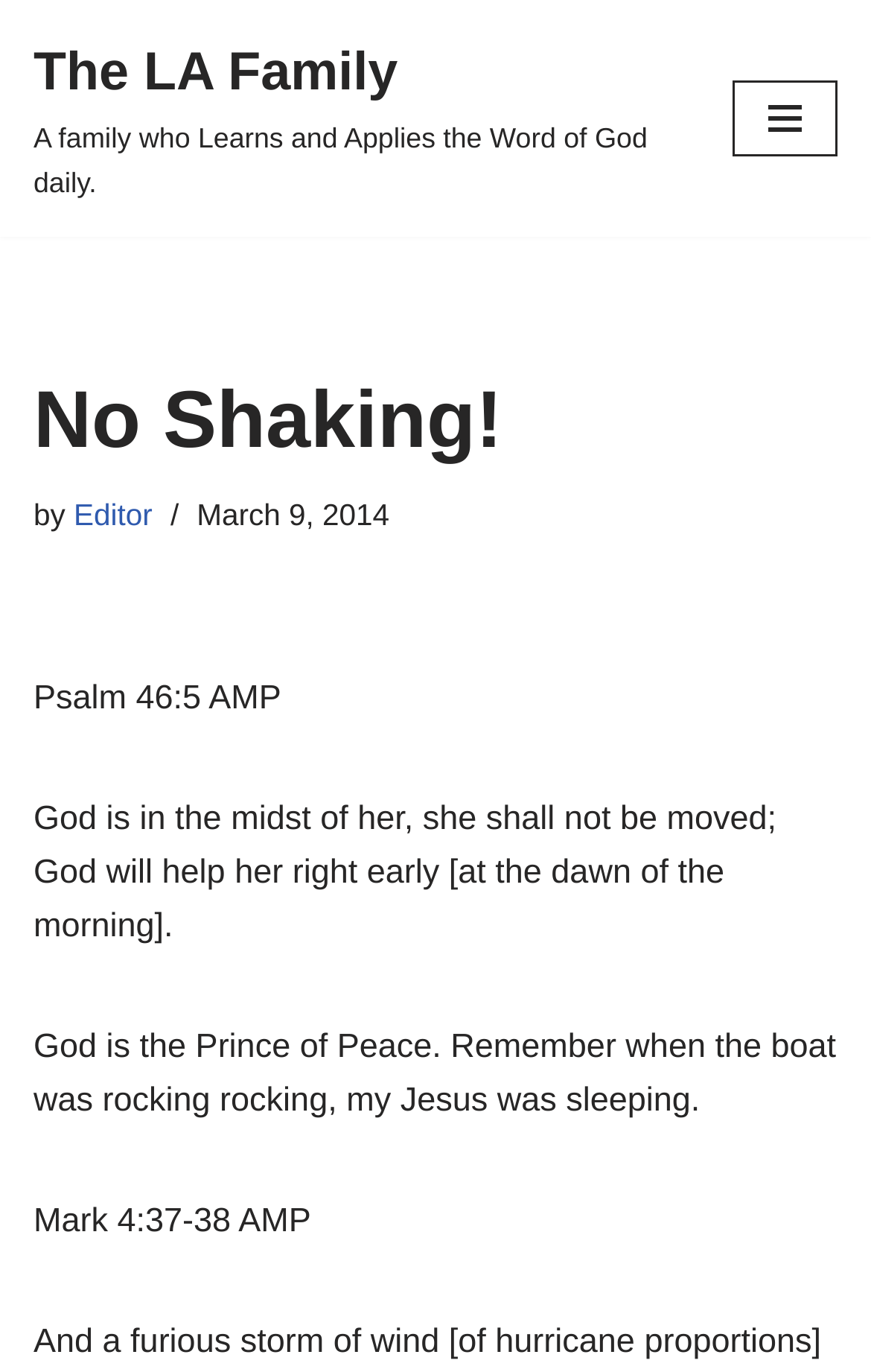Find the bounding box of the UI element described as follows: "Editor".

[0.085, 0.363, 0.175, 0.387]